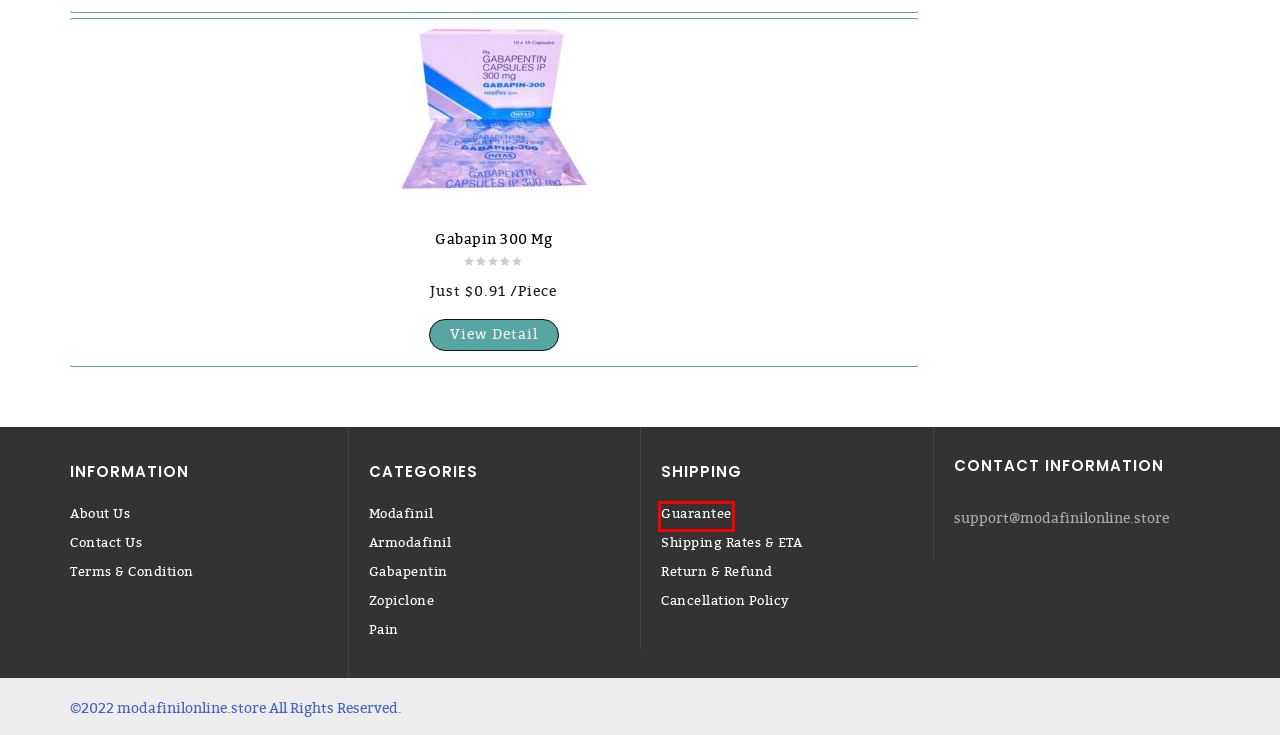Assess the screenshot of a webpage with a red bounding box and determine which webpage description most accurately matches the new page after clicking the element within the red box. Here are the options:
A. Guarantee - Modafinil Online
B. Return & Refund - Modafinil Online
C. About Us - Modafinil Online
D. BNF is only available in the UK | NICE
E. Terms & Condition - Modafinil Online
F. Contact Us - Modafinil Online
G. Shipping Rates & ETA - Modafinil Online
H. Cancellation Policy - Modafinil Online

A